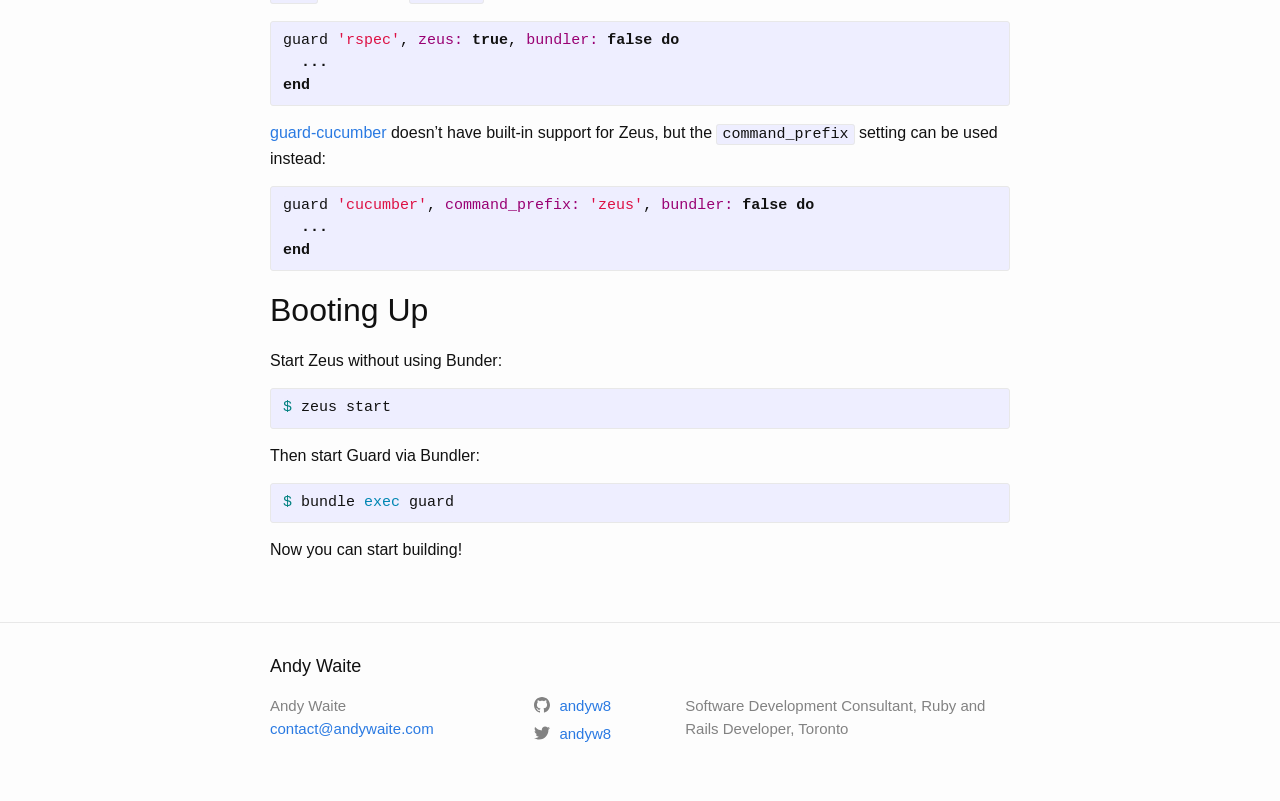Give a one-word or phrase response to the following question: What is the email address of the software development consultant?

contact@andywaite.com